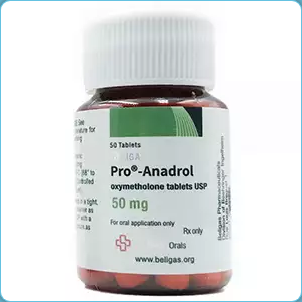Write a descriptive caption for the image, covering all notable aspects.

The image displays a bottle of oral steroids labeled "Pro-Anadrol," which contains 50 tablets of oxymetholone at a dosage of 50 mg per tablet. The packaging highlights that the product is intended for oral application only and features a prominent green and white design. The label includes necessary safety and usage information, as well as the manufacturer's details. This product is categorized under oral steroids and is commonly associated with performance enhancement in various fitness and bodybuilding communities.